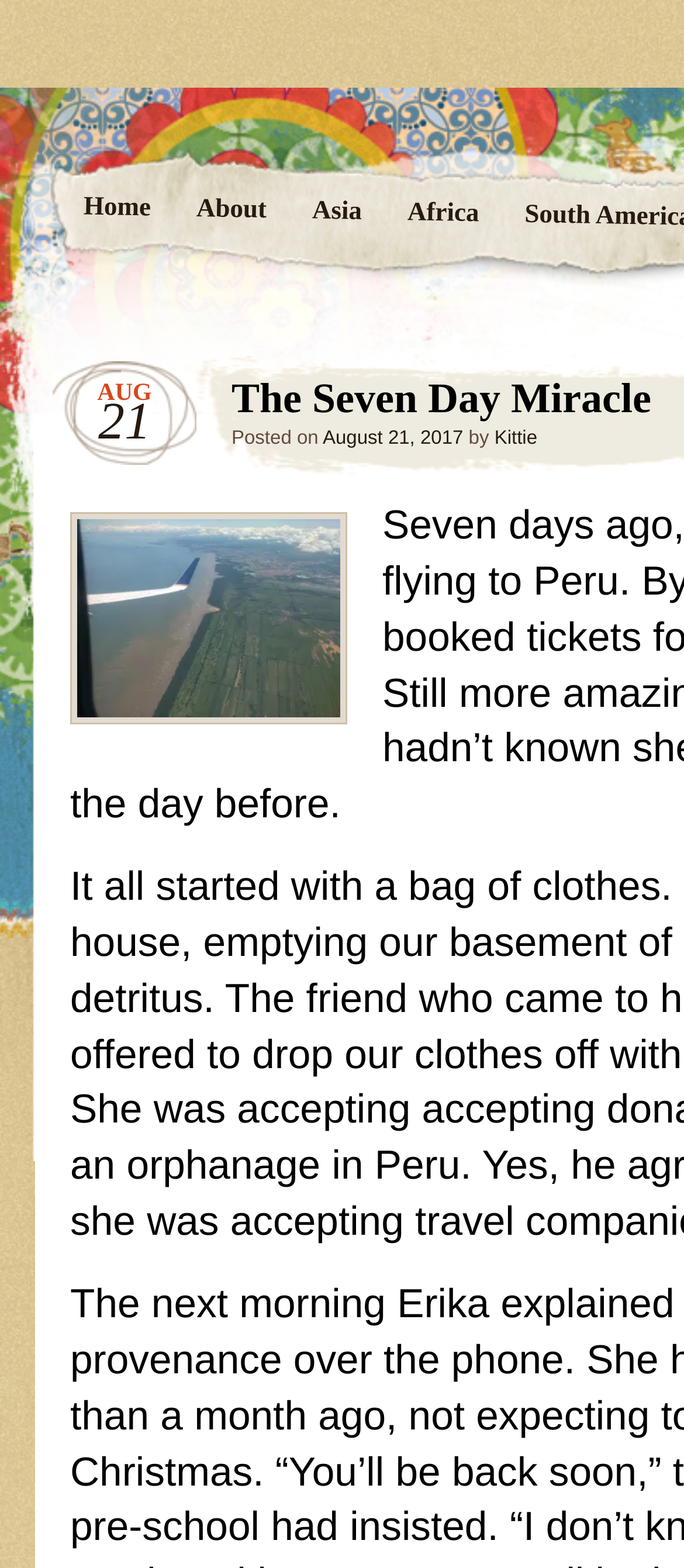Reply to the question with a single word or phrase:
How many continents are listed?

2